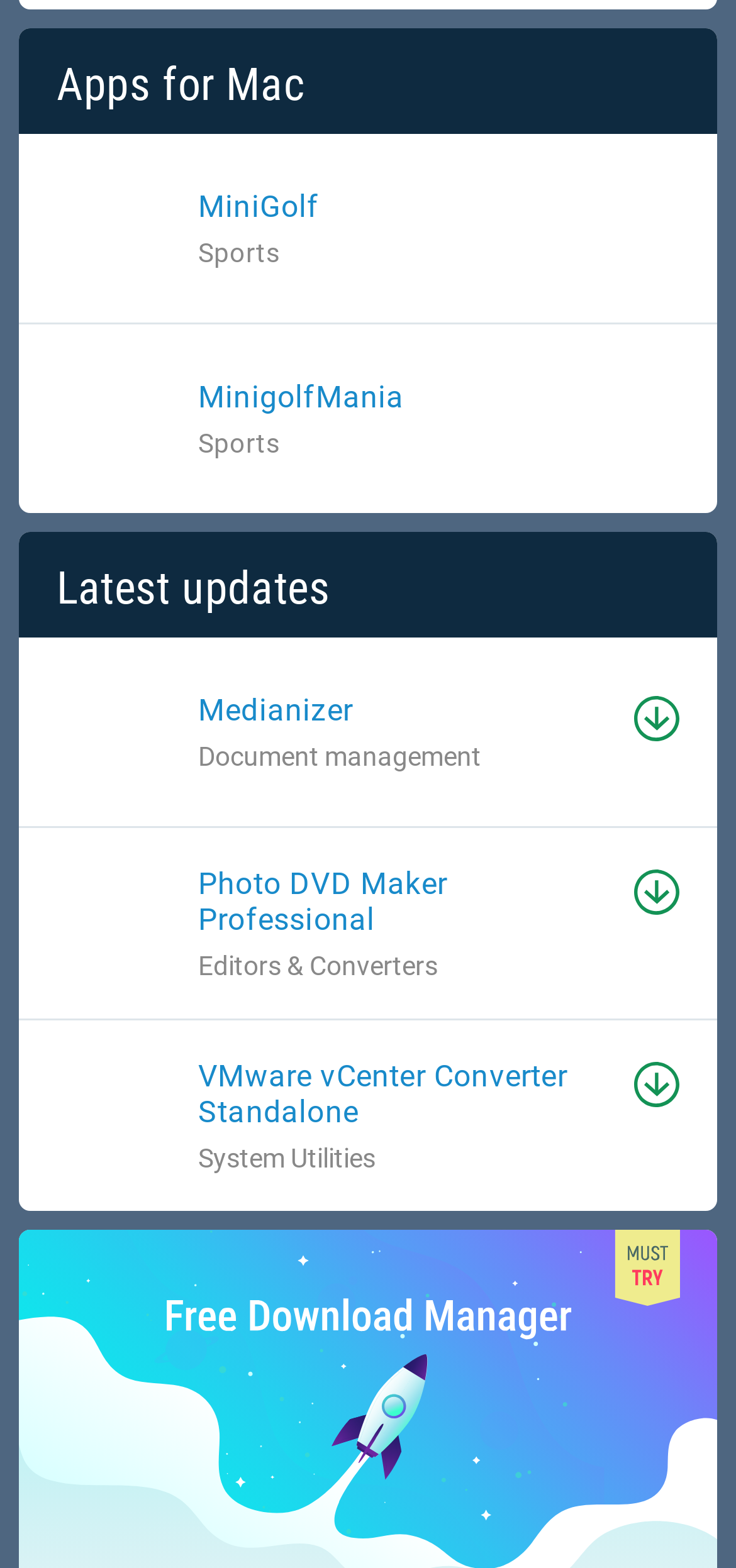Give the bounding box coordinates for the element described as: "VMware vCenter Converter Standalone".

[0.269, 0.675, 0.831, 0.721]